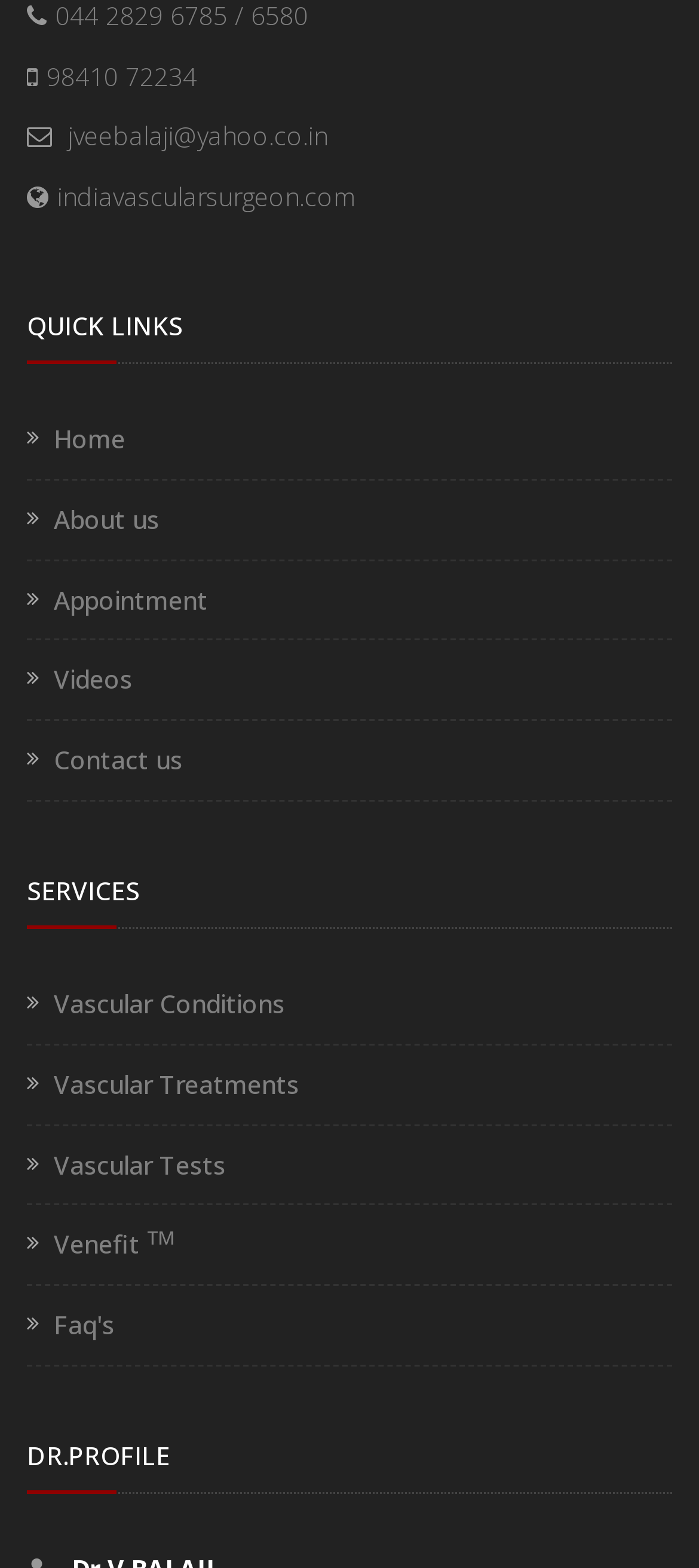Calculate the bounding box coordinates for the UI element based on the following description: "Faq's". Ensure the coordinates are four float numbers between 0 and 1, i.e., [left, top, right, bottom].

[0.077, 0.834, 0.164, 0.856]